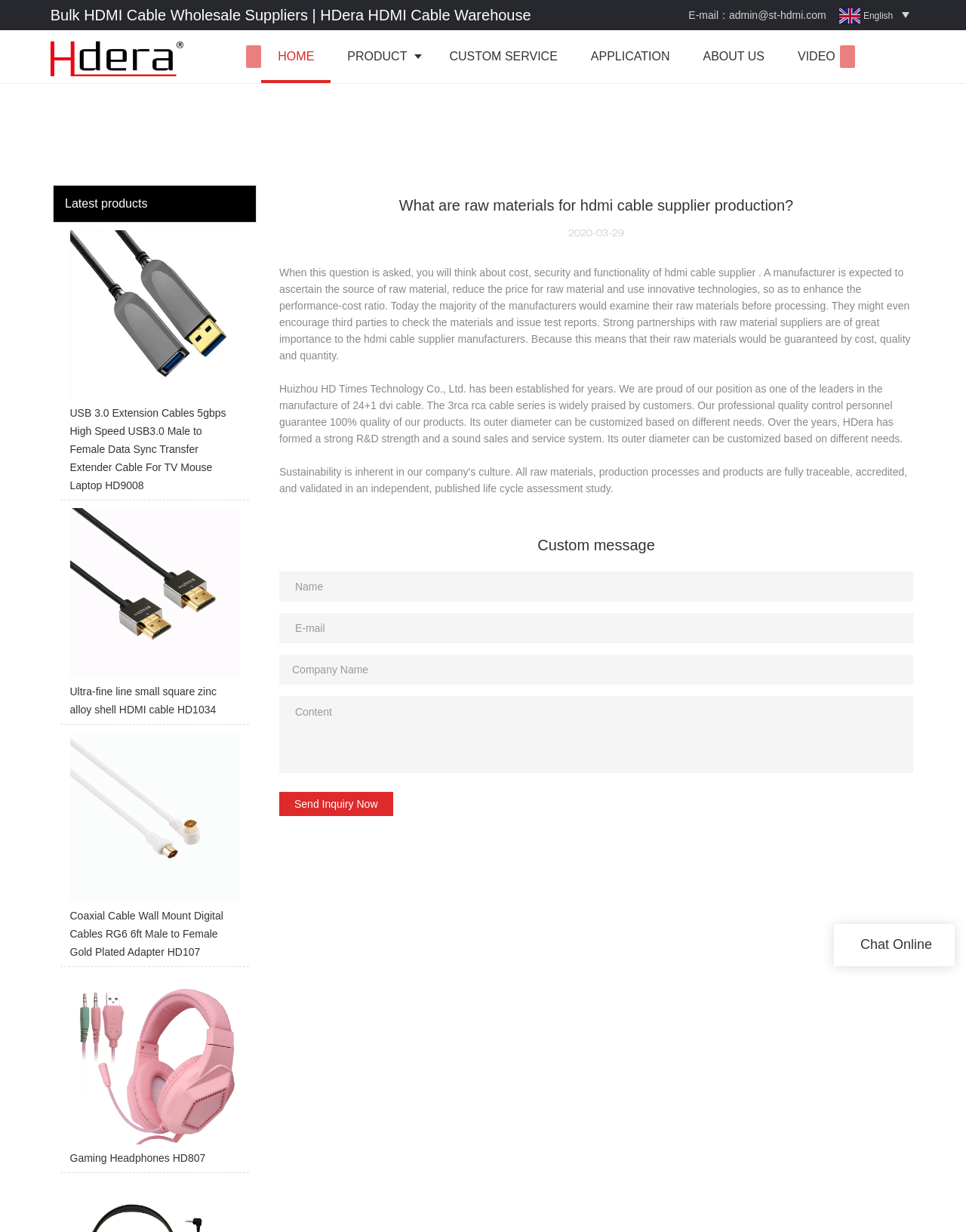Identify the bounding box coordinates of the clickable section necessary to follow the following instruction: "Contact the supplier via email". The coordinates should be presented as four float numbers from 0 to 1, i.e., [left, top, right, bottom].

[0.755, 0.007, 0.855, 0.017]